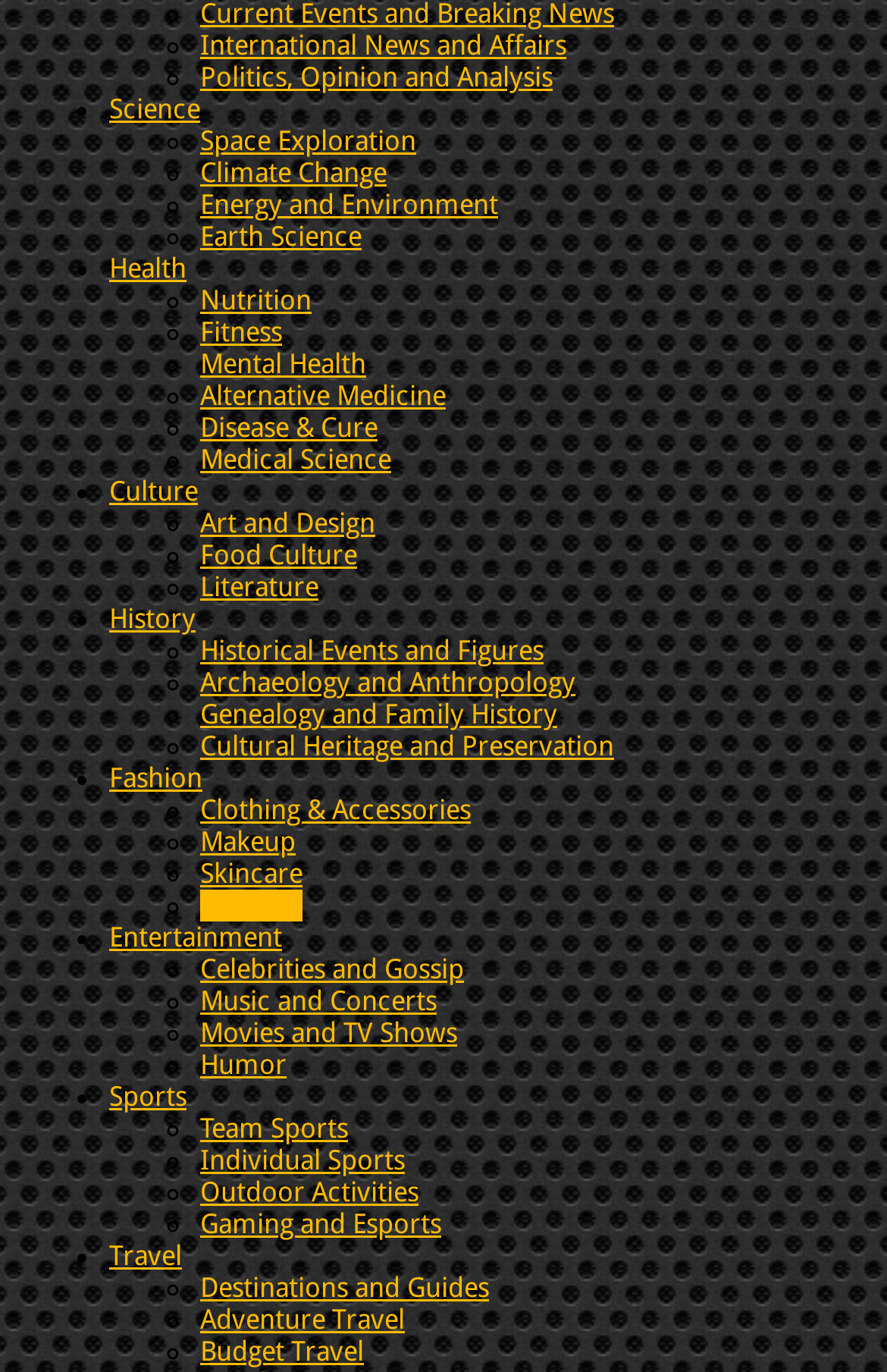Identify the bounding box coordinates necessary to click and complete the given instruction: "Click on International News and Affairs".

[0.226, 0.022, 0.638, 0.045]